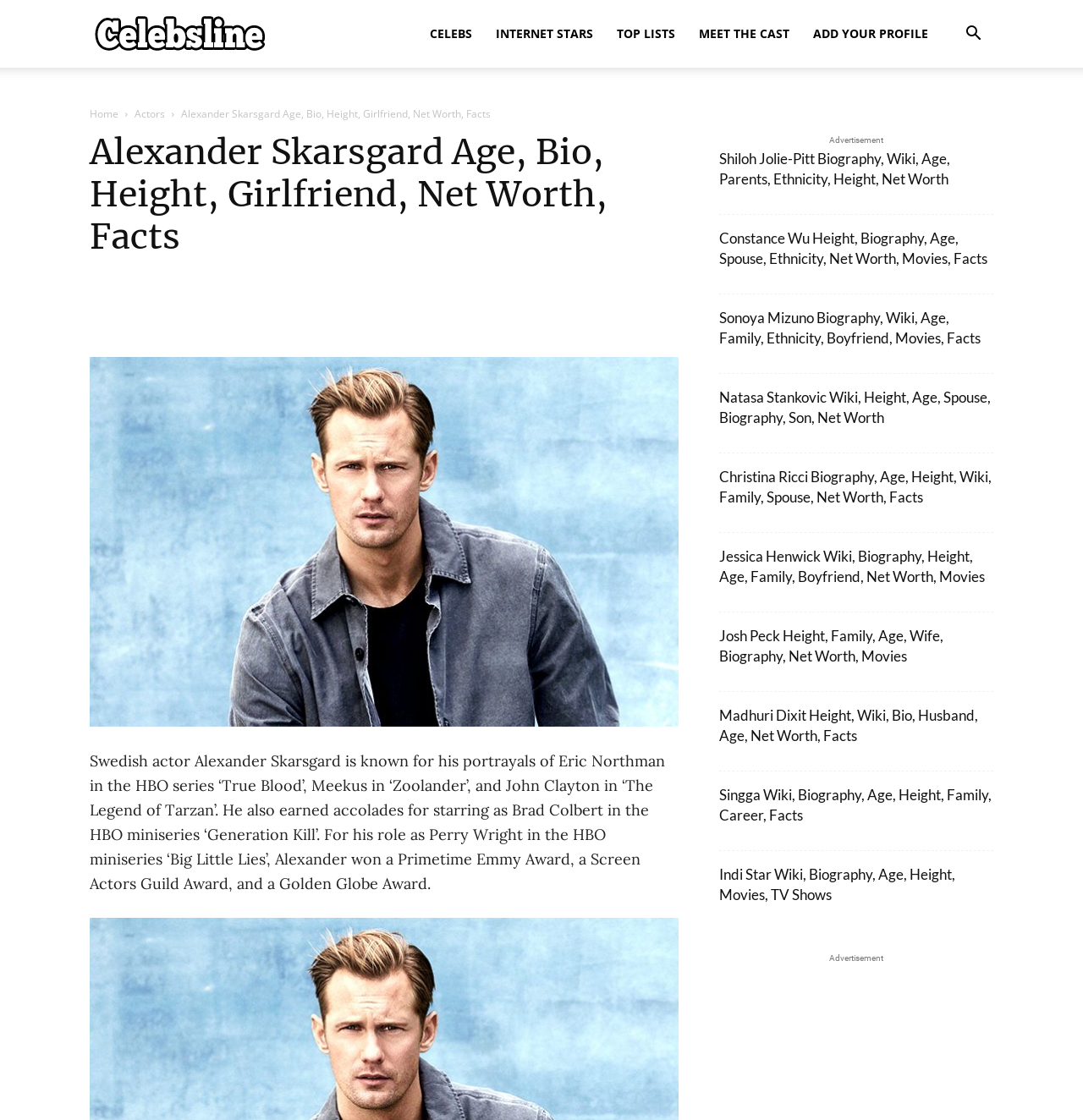For the element described, predict the bounding box coordinates as (top-left x, top-left y, bottom-right x, bottom-right y). All values should be between 0 and 1. Element description: Home

[0.083, 0.095, 0.109, 0.108]